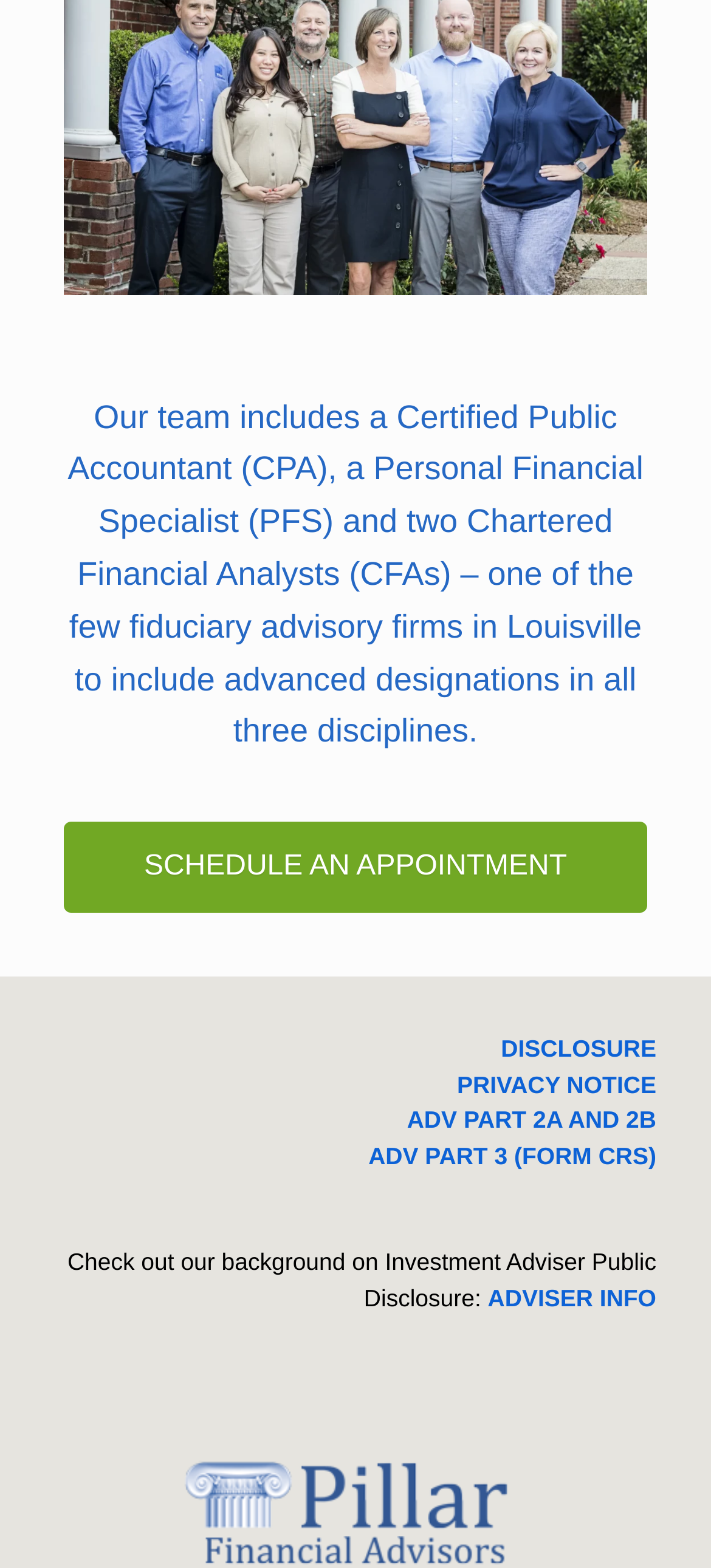Using the information shown in the image, answer the question with as much detail as possible: What is the profession of the team members?

The team members are professionals with advanced designations in accounting and finance, including Certified Public Accountant (CPA), Personal Financial Specialist (PFS), and Chartered Financial Analysts (CFAs), as mentioned in the StaticText element.